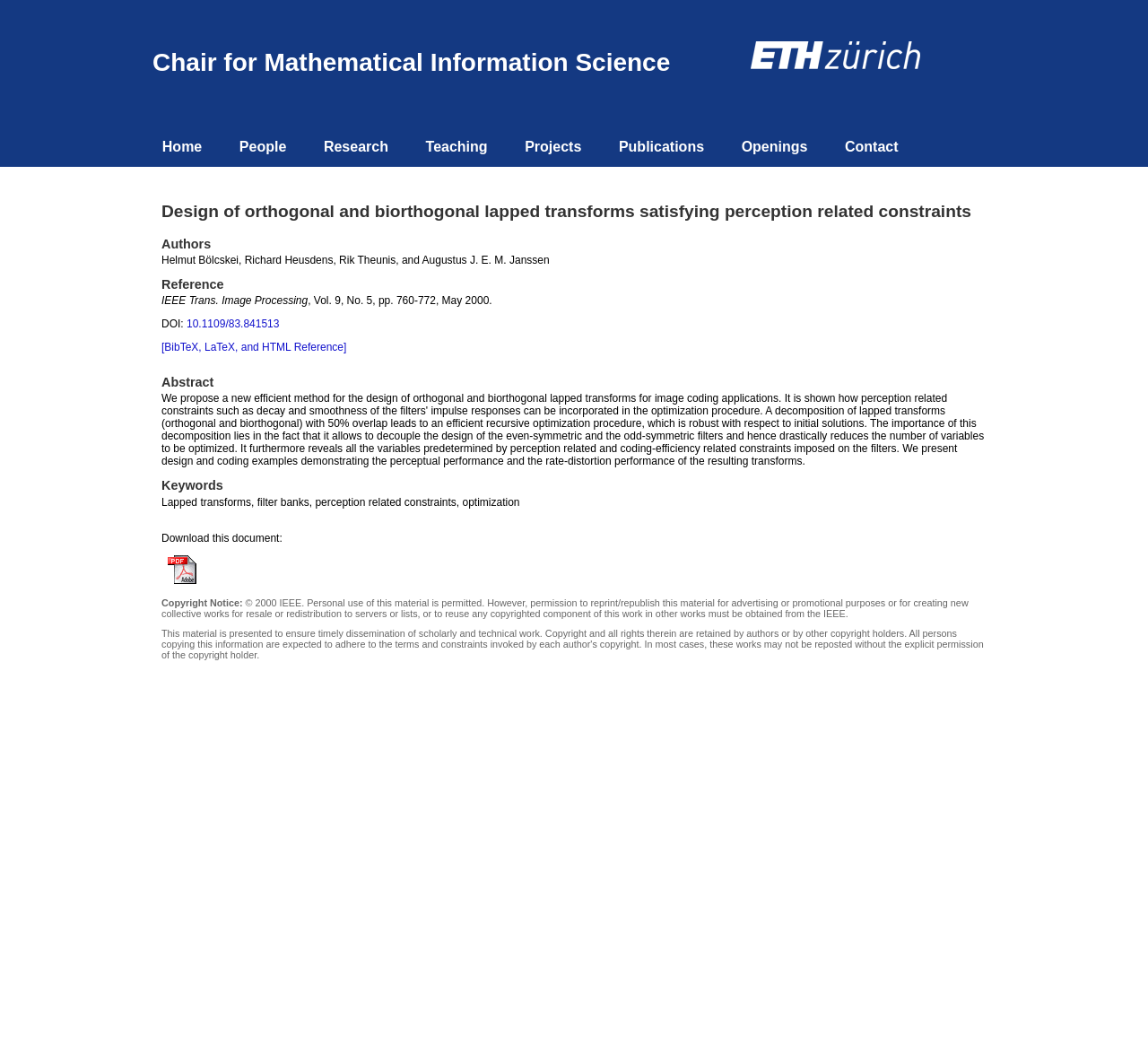Provide a short answer using a single word or phrase for the following question: 
What is the title of the research paper?

Design of orthogonal and biorthogonal lapped transforms satisfying perception related constraints